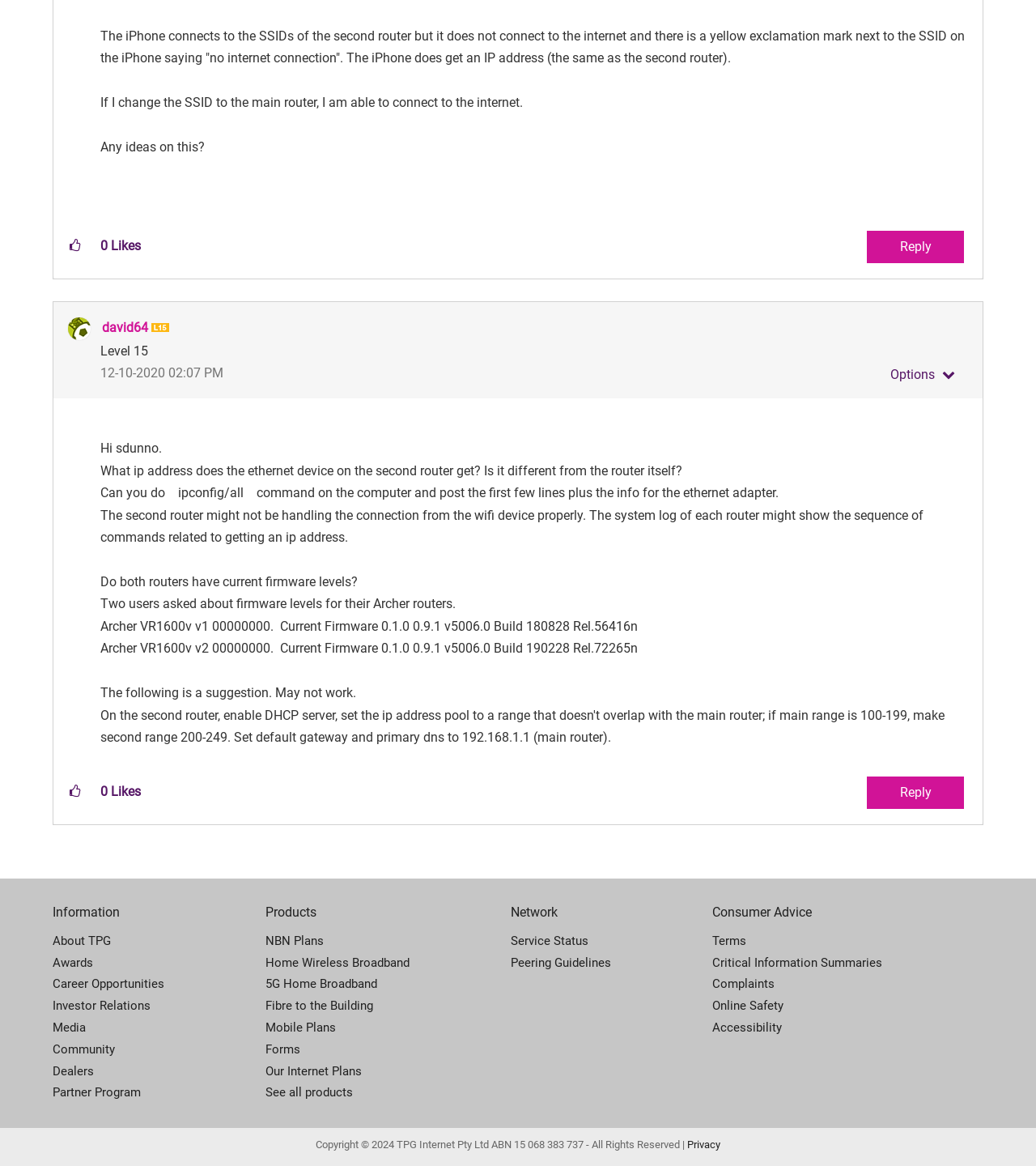Please locate the bounding box coordinates of the region I need to click to follow this instruction: "Give kudos to this post".

[0.058, 0.198, 0.088, 0.224]